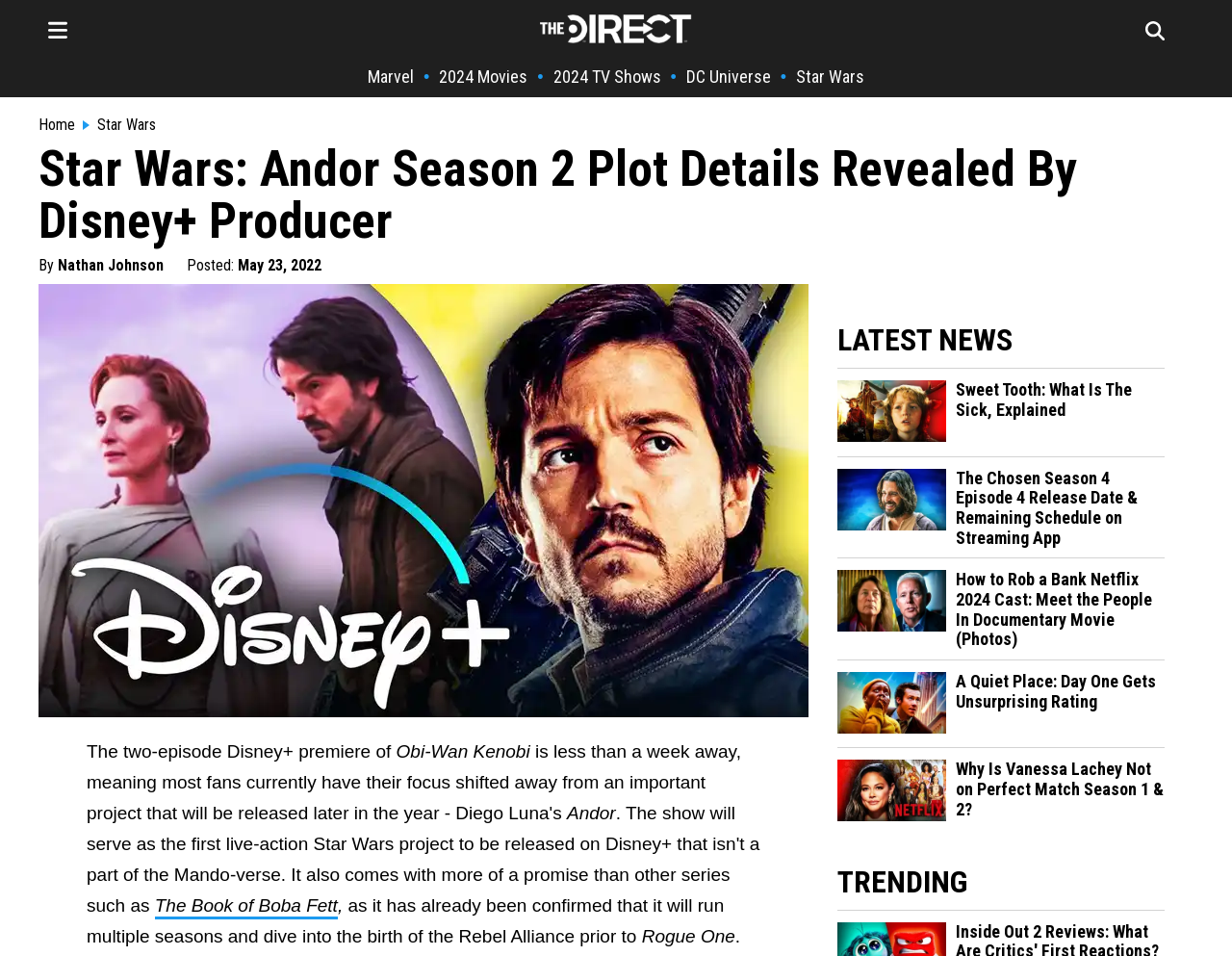Provide a one-word or short-phrase answer to the question:
What is the name of the character mentioned in the article?

Diego Luna